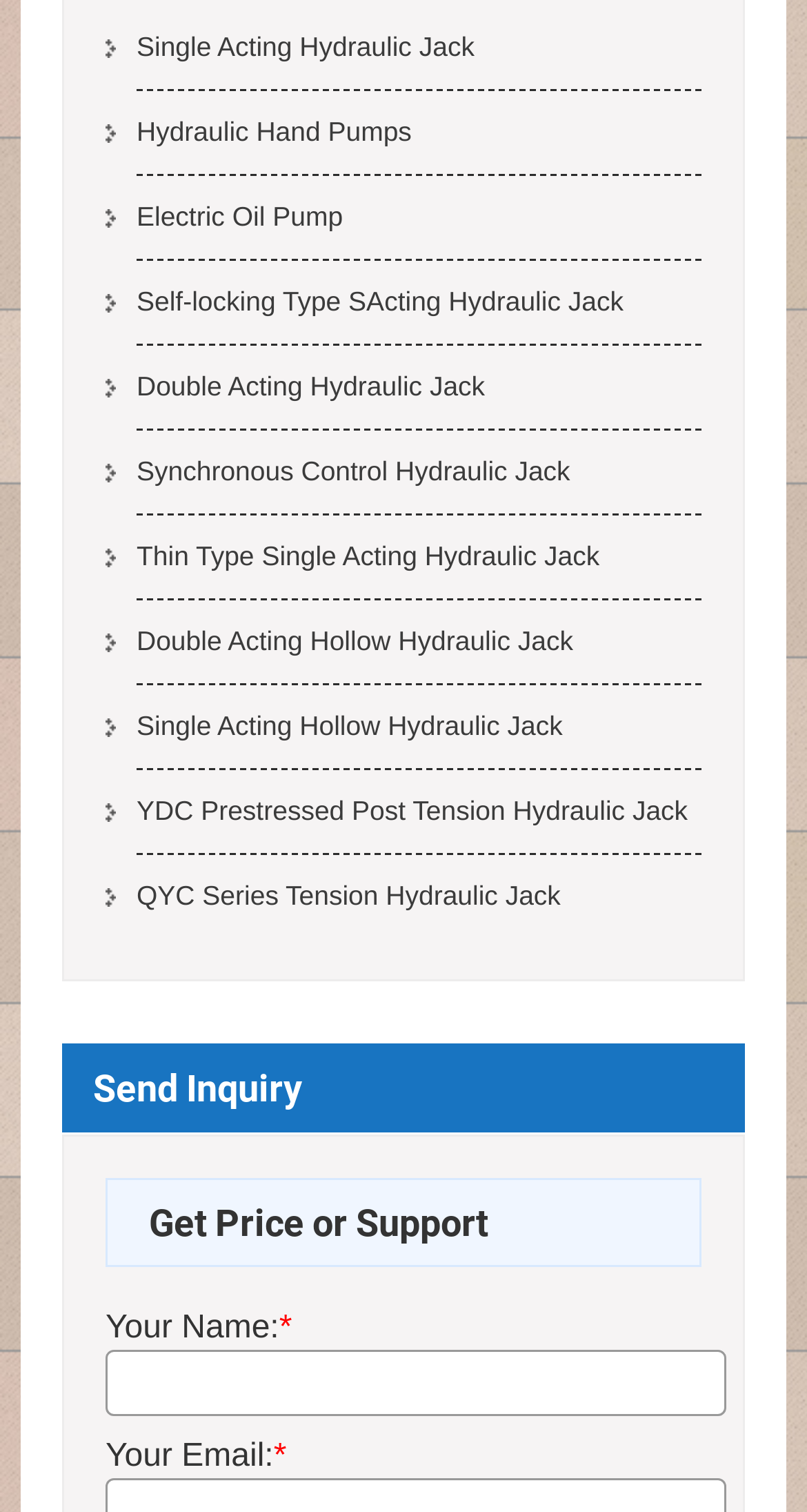What types of hydraulic jacks are listed?
Refer to the image and provide a thorough answer to the question.

By examining the links on the webpage, I found that there are various types of hydraulic jacks listed, including Single Acting, Double Acting, Self-locking Type, Synchronous Control, Thin Type, and Hollow hydraulic jacks.